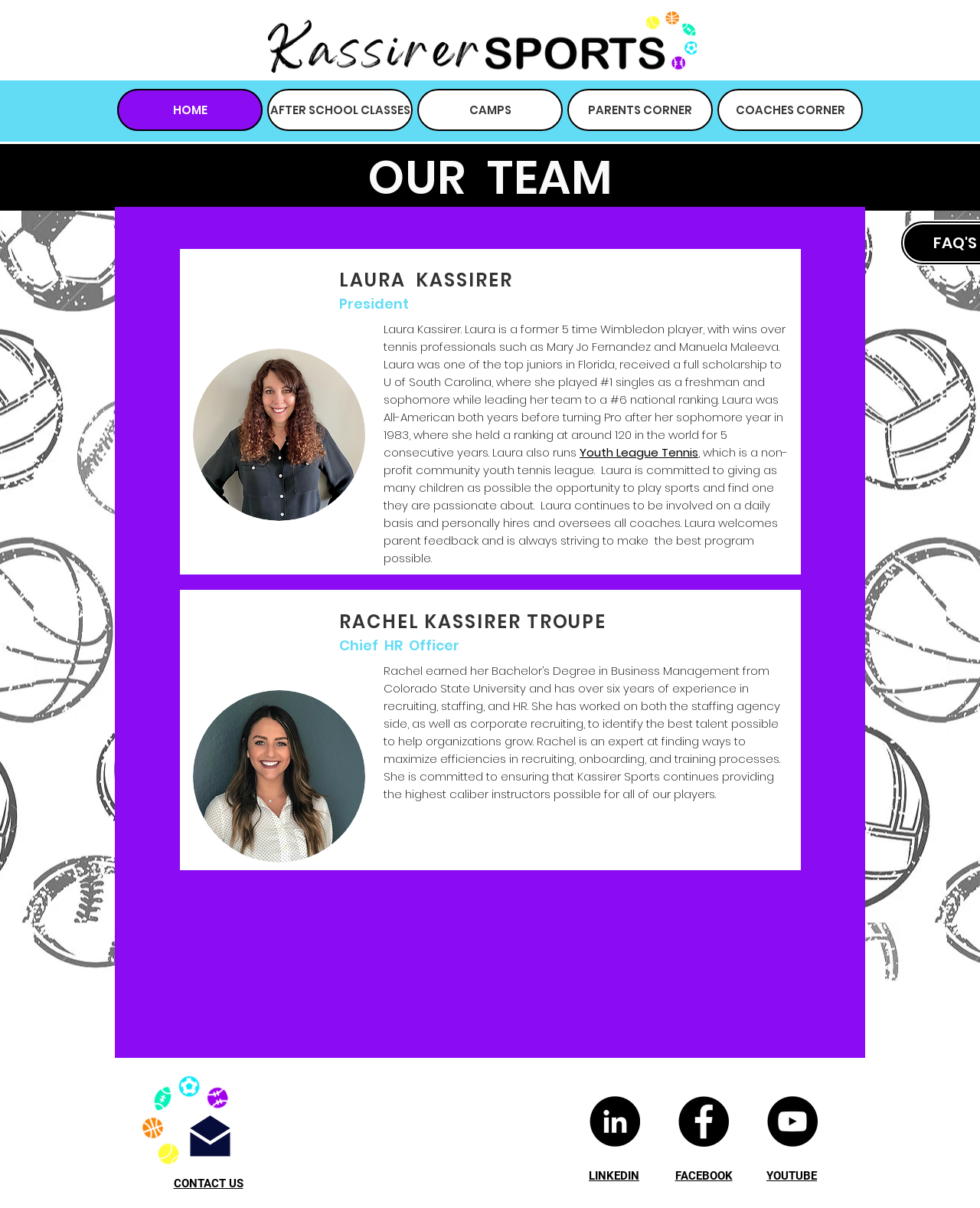What is the name of the non-profit community youth tennis league mentioned on the webpage?
From the details in the image, provide a complete and detailed answer to the question.

While reading the description of Laura Kassirer, I found a mention of a non-profit community youth tennis league called Youth League Tennis, which is run by Laura.